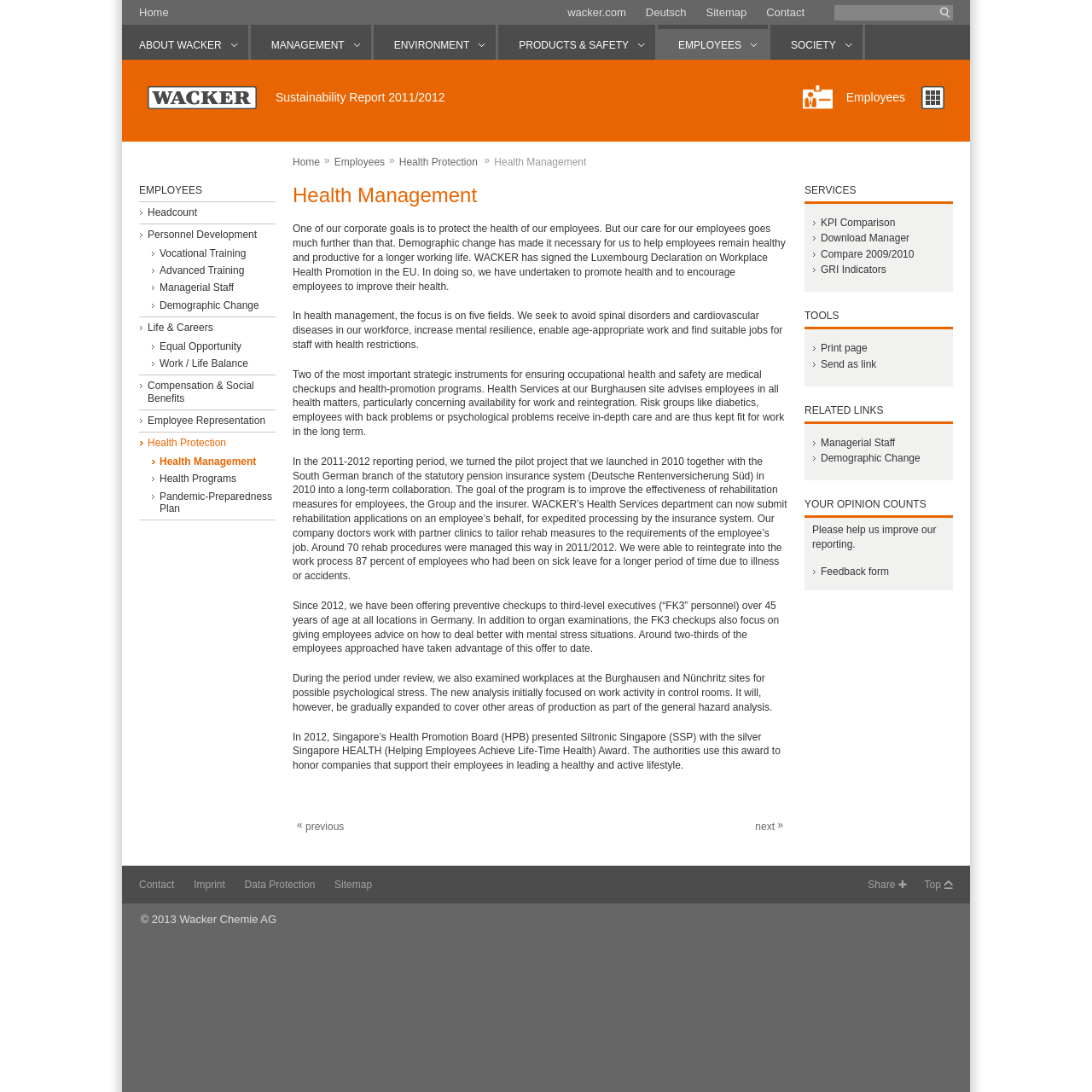Please provide the main heading of the webpage content.

Sustainability Report 2011/2012